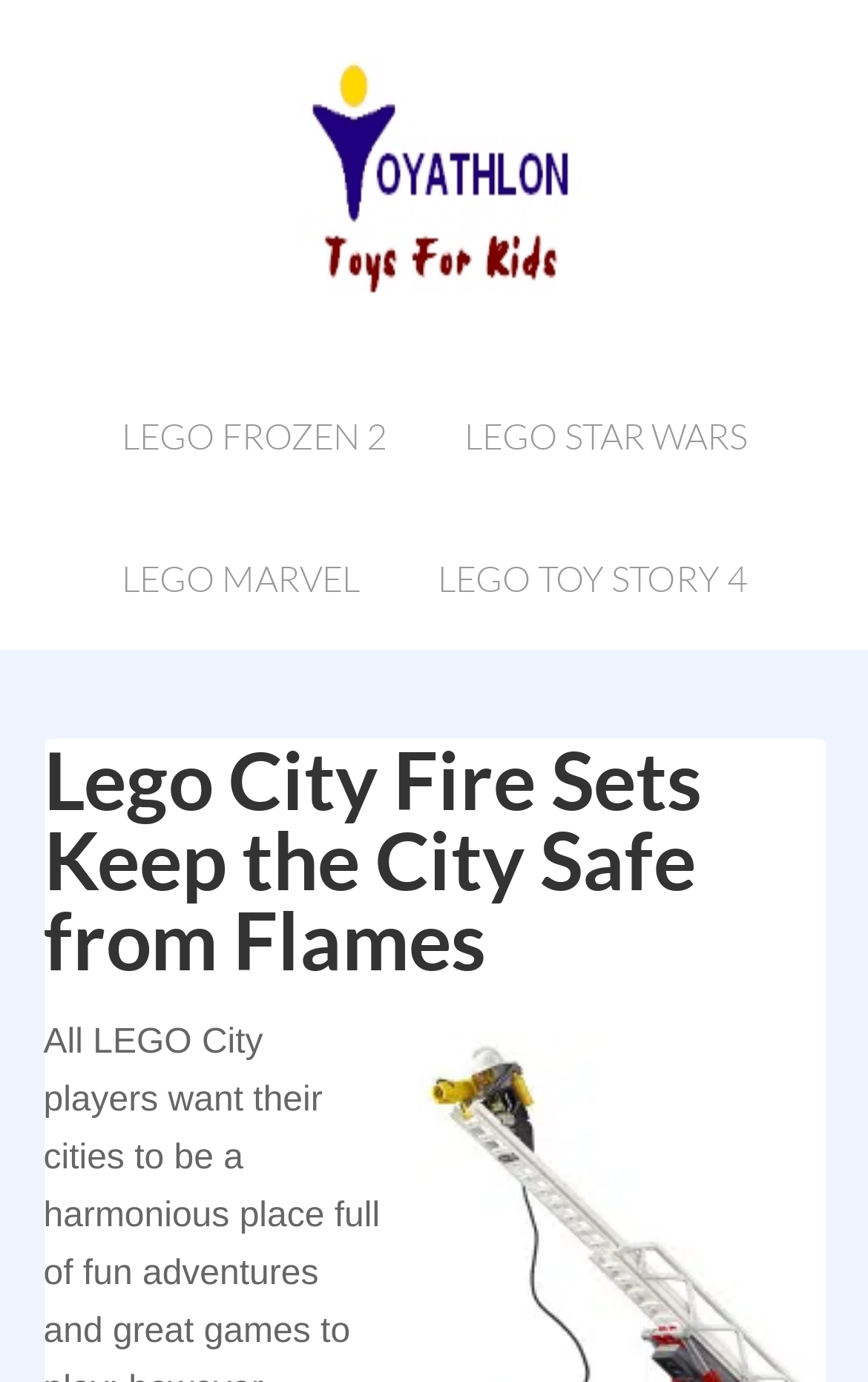Identify the bounding box for the UI element specified in this description: "LEGO Frozen 2". The coordinates must be four float numbers between 0 and 1, formatted as [left, top, right, bottom].

[0.099, 0.264, 0.486, 0.367]